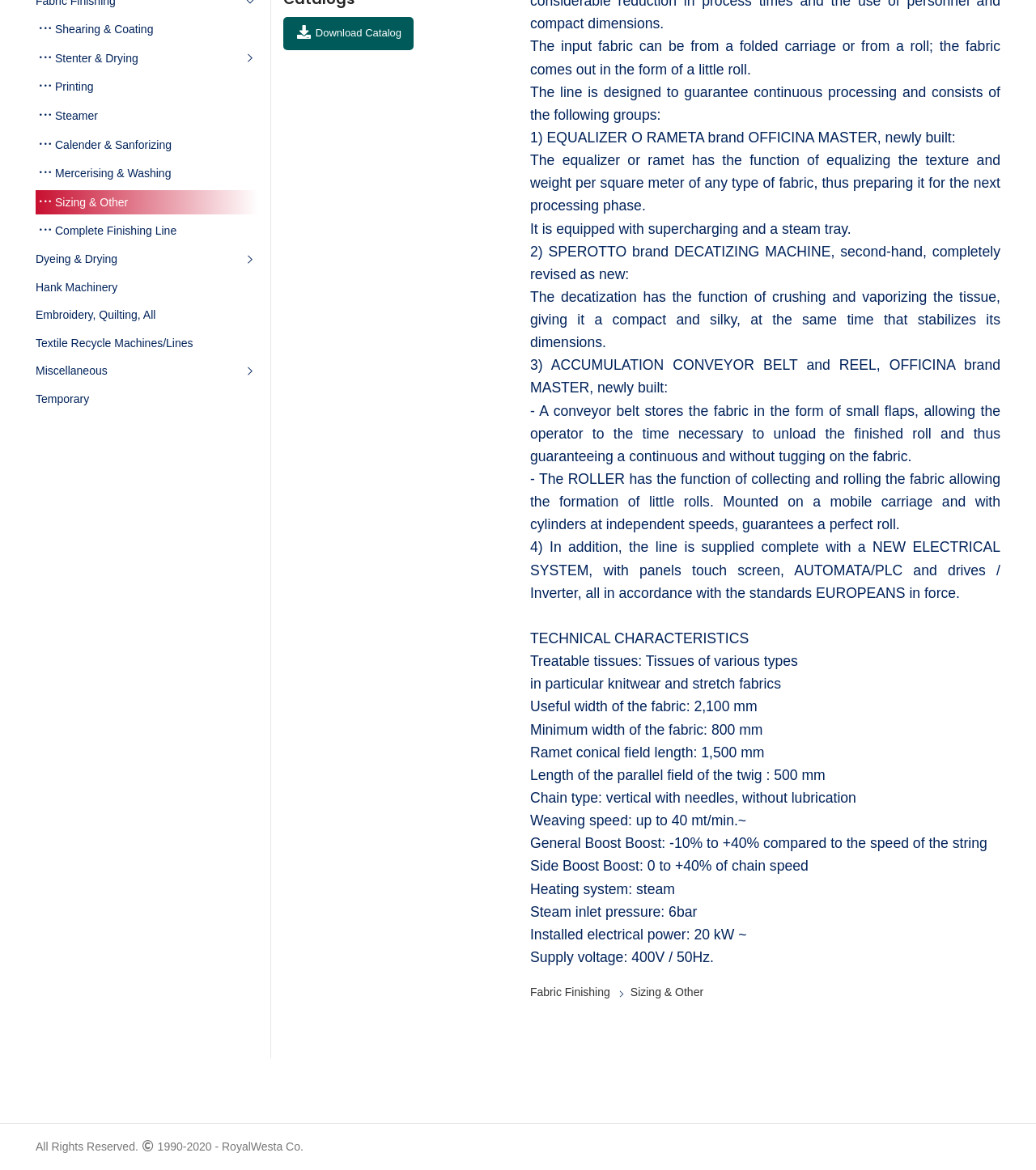Calculate the bounding box coordinates of the UI element given the description: "Miscellaneous".

[0.034, 0.307, 0.249, 0.328]